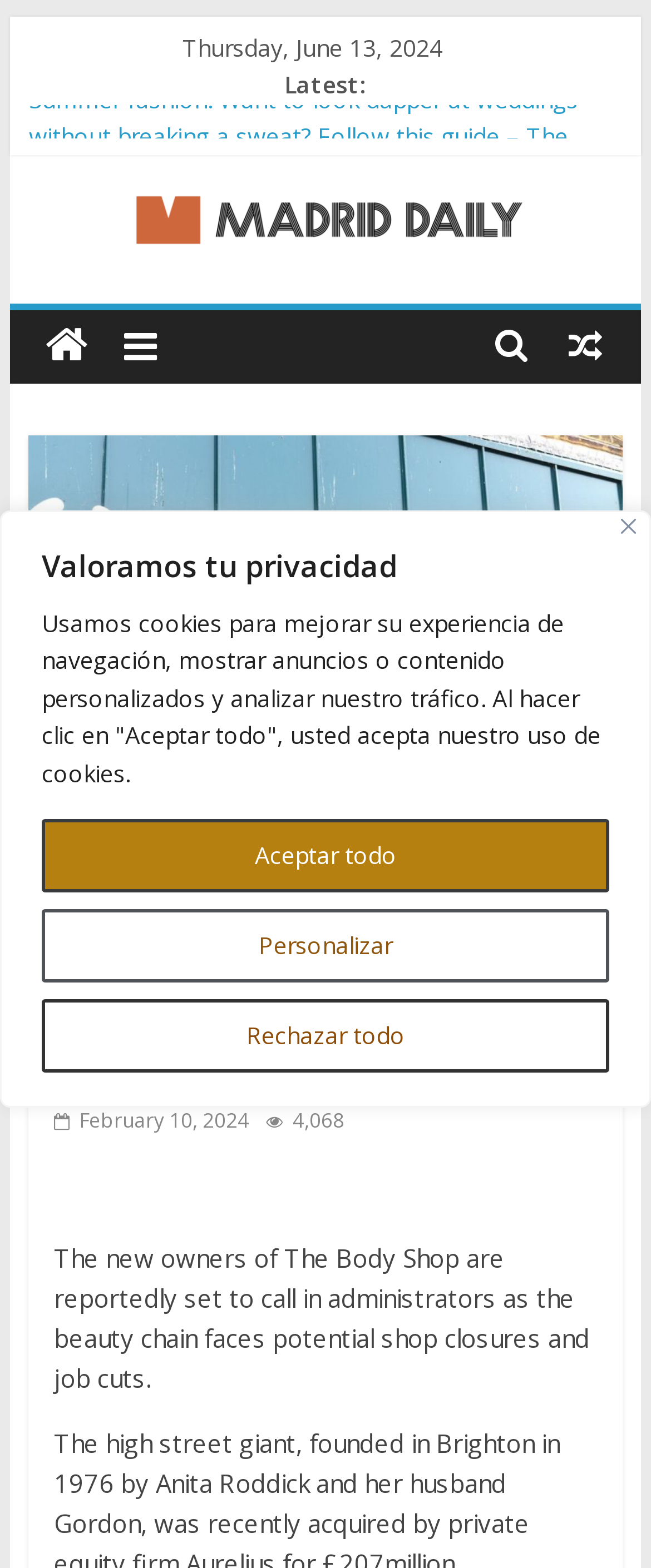Please answer the following question using a single word or phrase: 
What is the category of the article?

LifeStyle